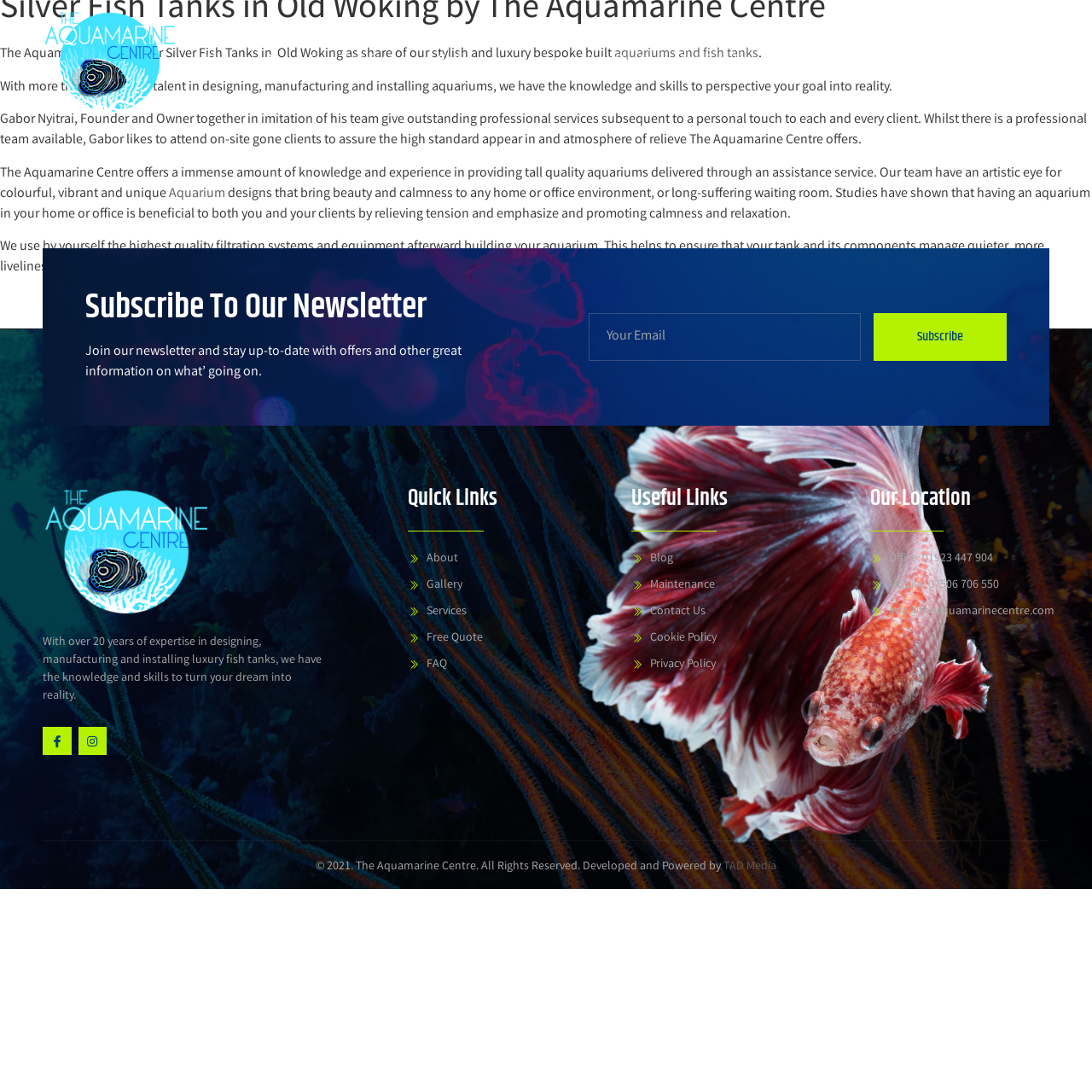Determine the bounding box coordinates of the element that should be clicked to execute the following command: "Click on QuickBooks Error 6190".

None